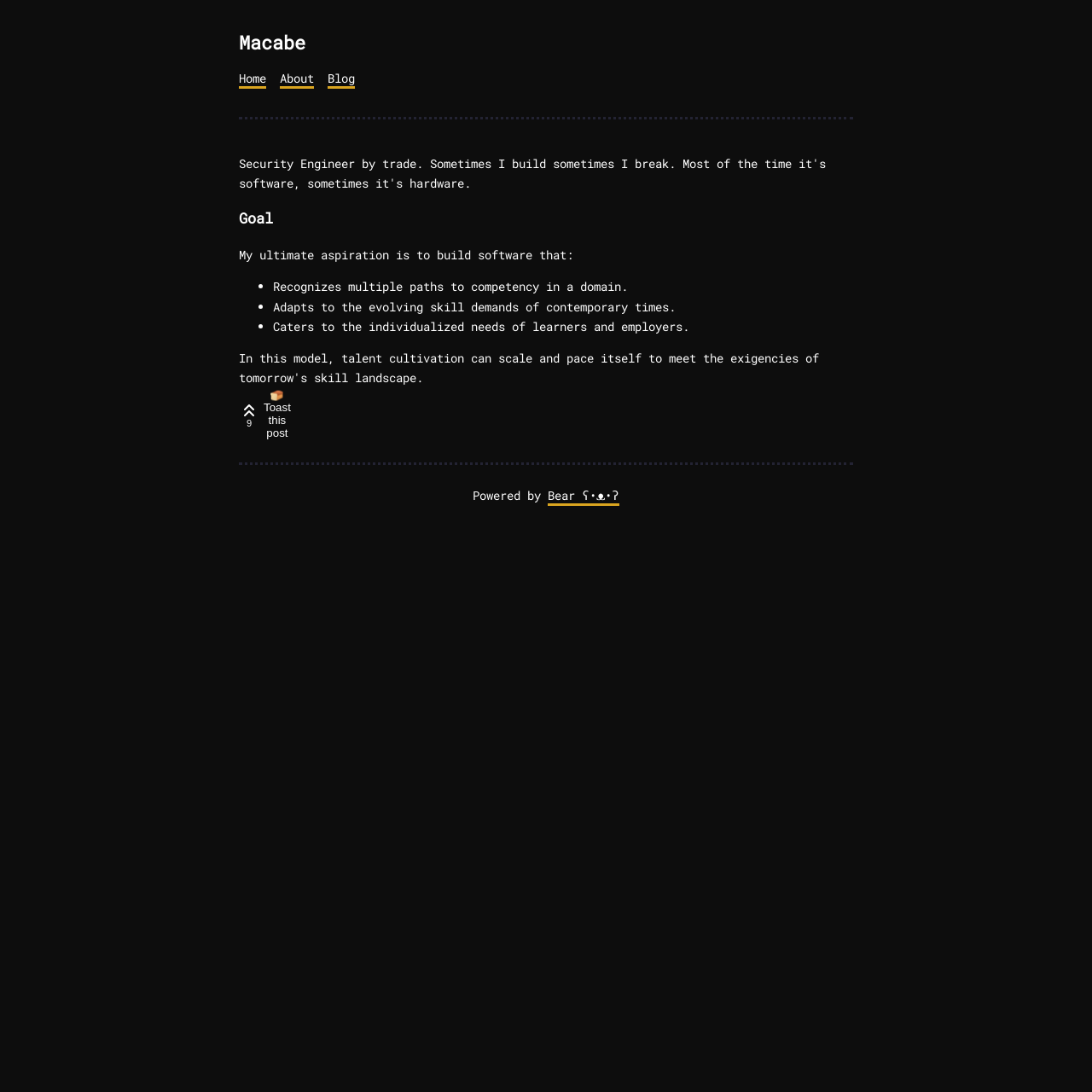Answer the question in a single word or phrase:
What is the purpose of the button with a toast icon?

Toast this post